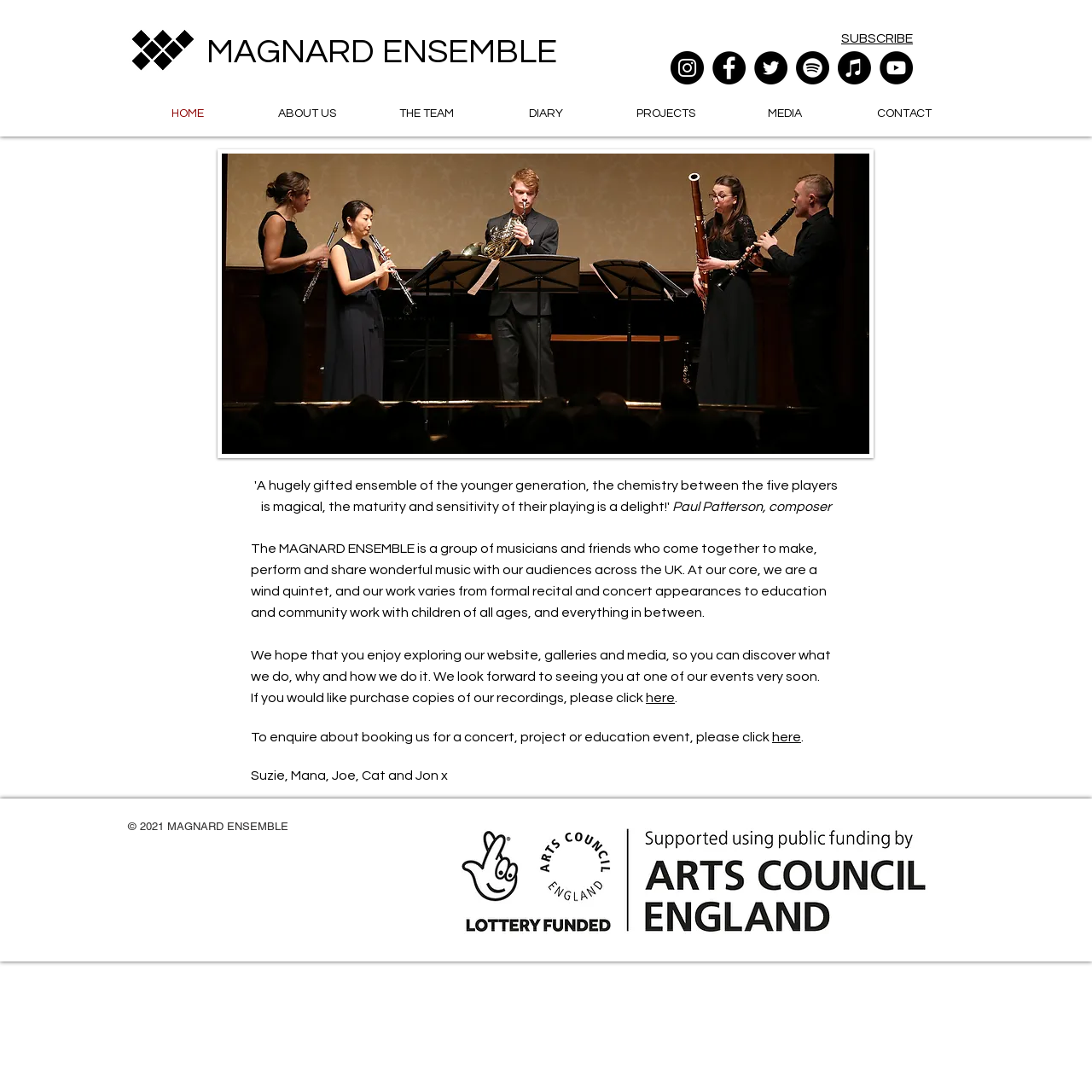Identify the bounding box of the HTML element described as: "aria-label="Twitter"".

[0.691, 0.047, 0.721, 0.077]